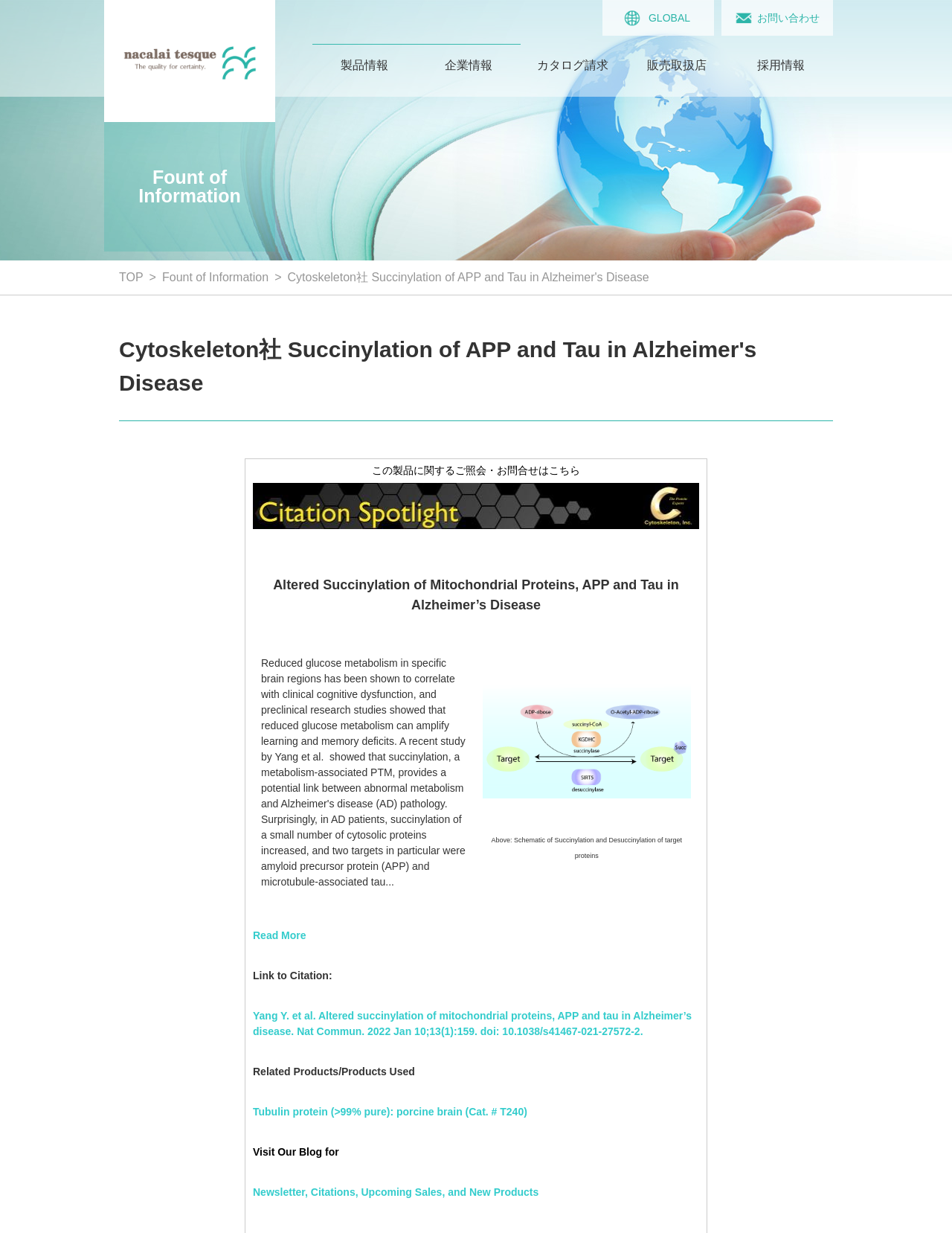Please identify the bounding box coordinates of the element on the webpage that should be clicked to follow this instruction: "Click the ナカライテスク link". The bounding box coordinates should be given as four float numbers between 0 and 1, formatted as [left, top, right, bottom].

[0.129, 0.053, 0.269, 0.063]